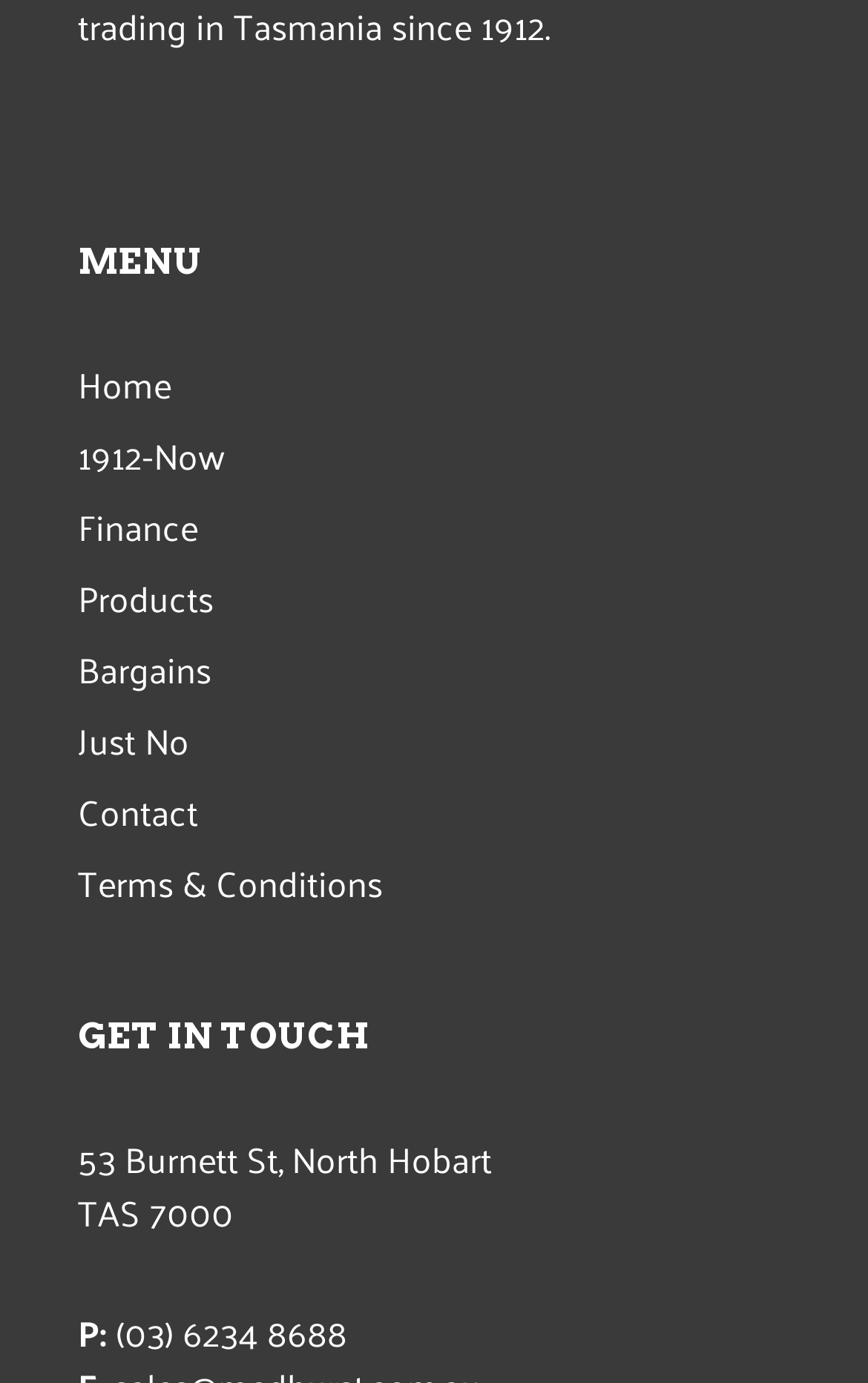Determine the bounding box coordinates of the clickable element necessary to fulfill the instruction: "Go to Finance". Provide the coordinates as four float numbers within the 0 to 1 range, i.e., [left, top, right, bottom].

[0.09, 0.363, 0.91, 0.401]